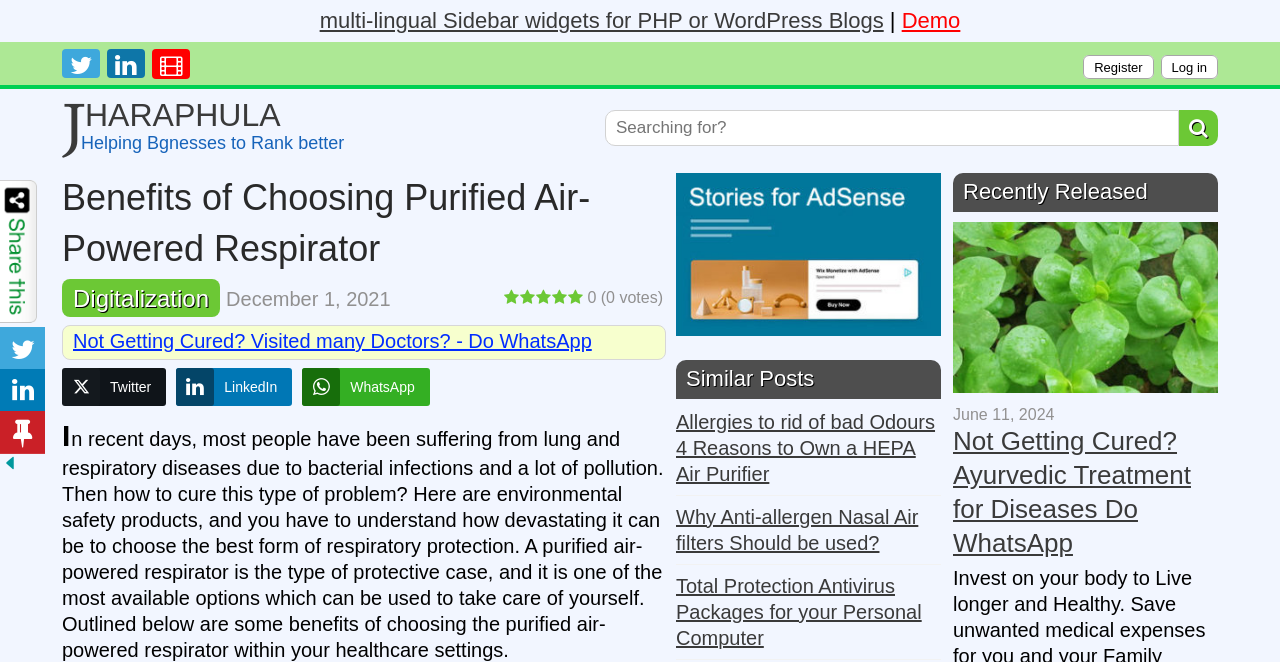Locate the bounding box coordinates of the element to click to perform the following action: 'Read the article about digitalization'. The coordinates should be given as four float values between 0 and 1, in the form of [left, top, right, bottom].

[0.057, 0.431, 0.163, 0.472]